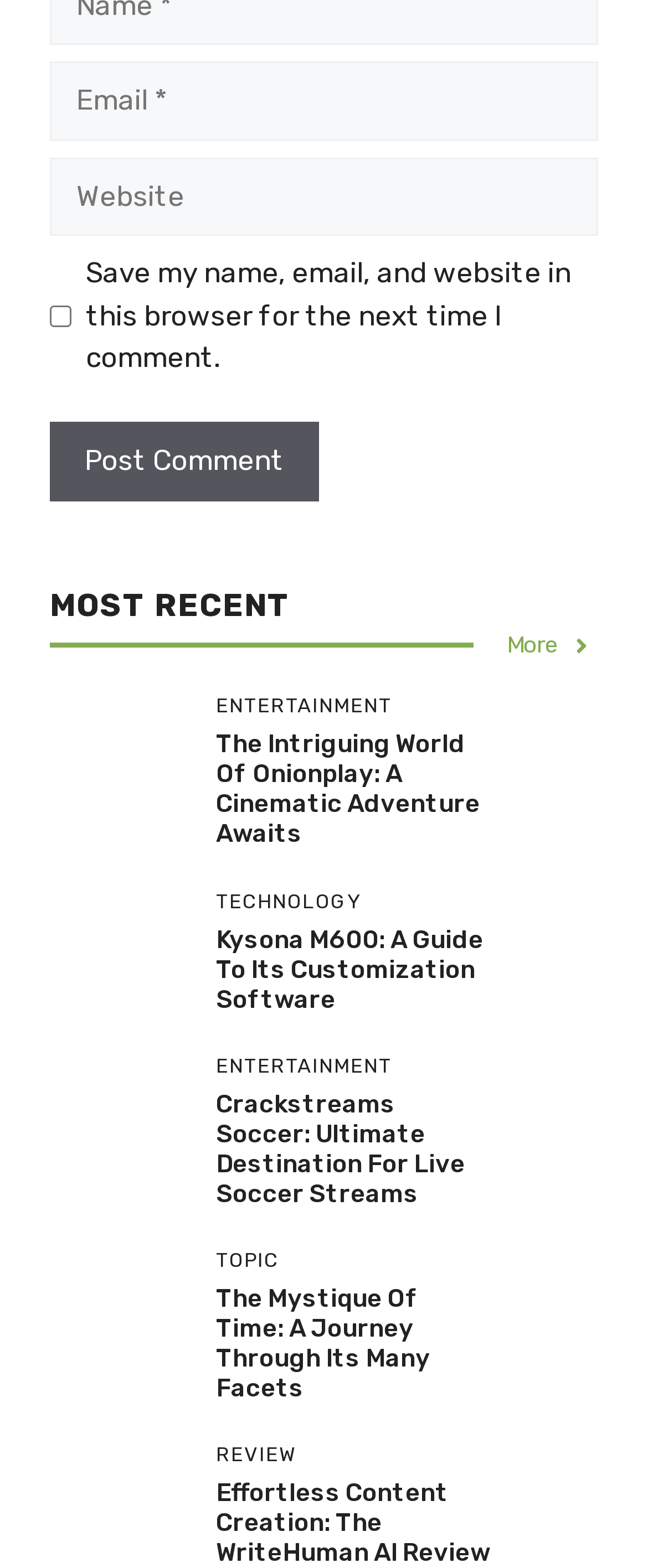Find the bounding box coordinates for the element described here: "parent_node: Comment name="email" placeholder="Email *"".

[0.077, 0.04, 0.923, 0.09]